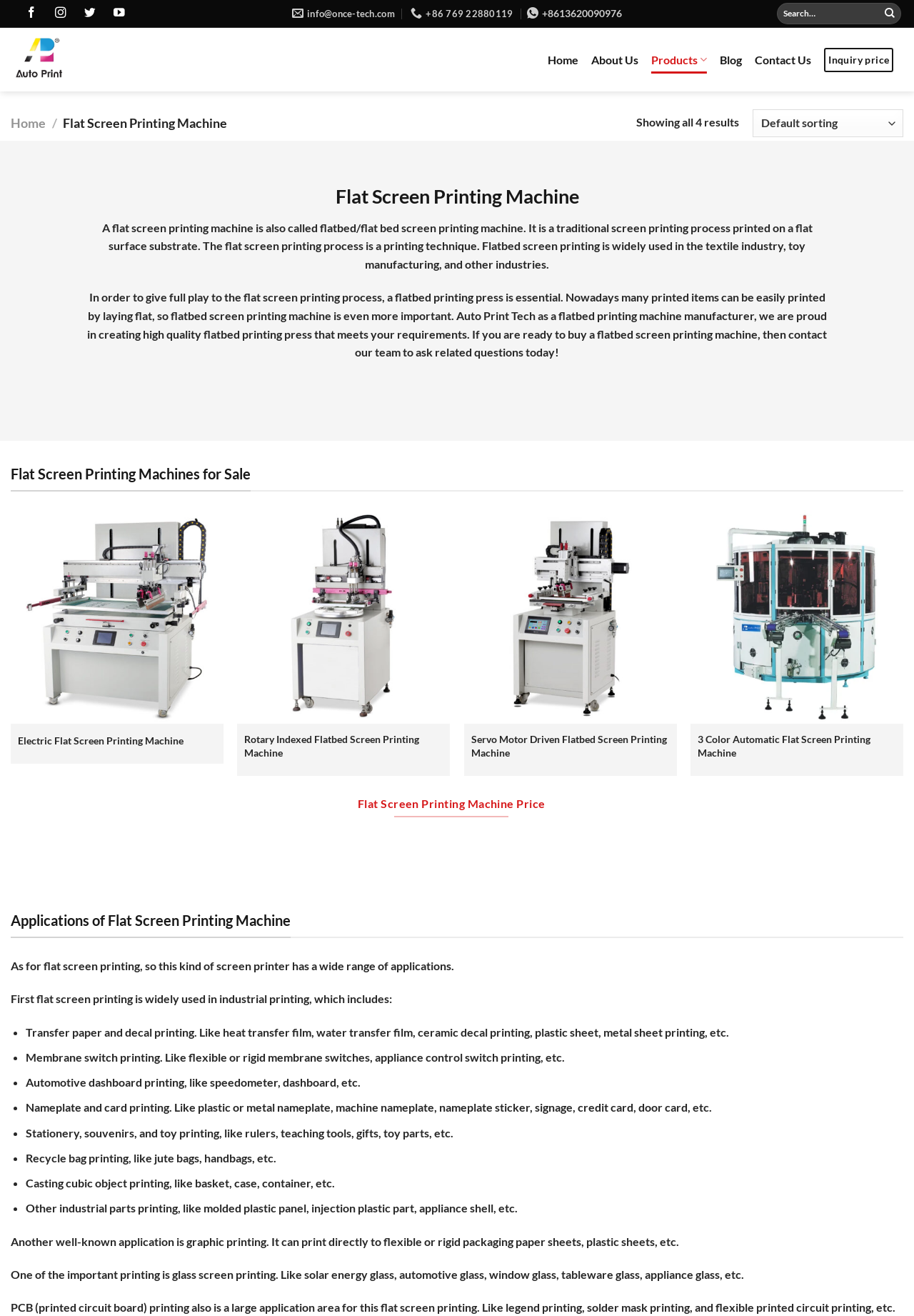Please specify the bounding box coordinates of the area that should be clicked to accomplish the following instruction: "Search for something". The coordinates should consist of four float numbers between 0 and 1, i.e., [left, top, right, bottom].

[0.85, 0.001, 0.988, 0.02]